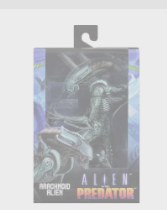Provide a single word or phrase answer to the question: 
Who is the manufacturer of the figure?

NECA